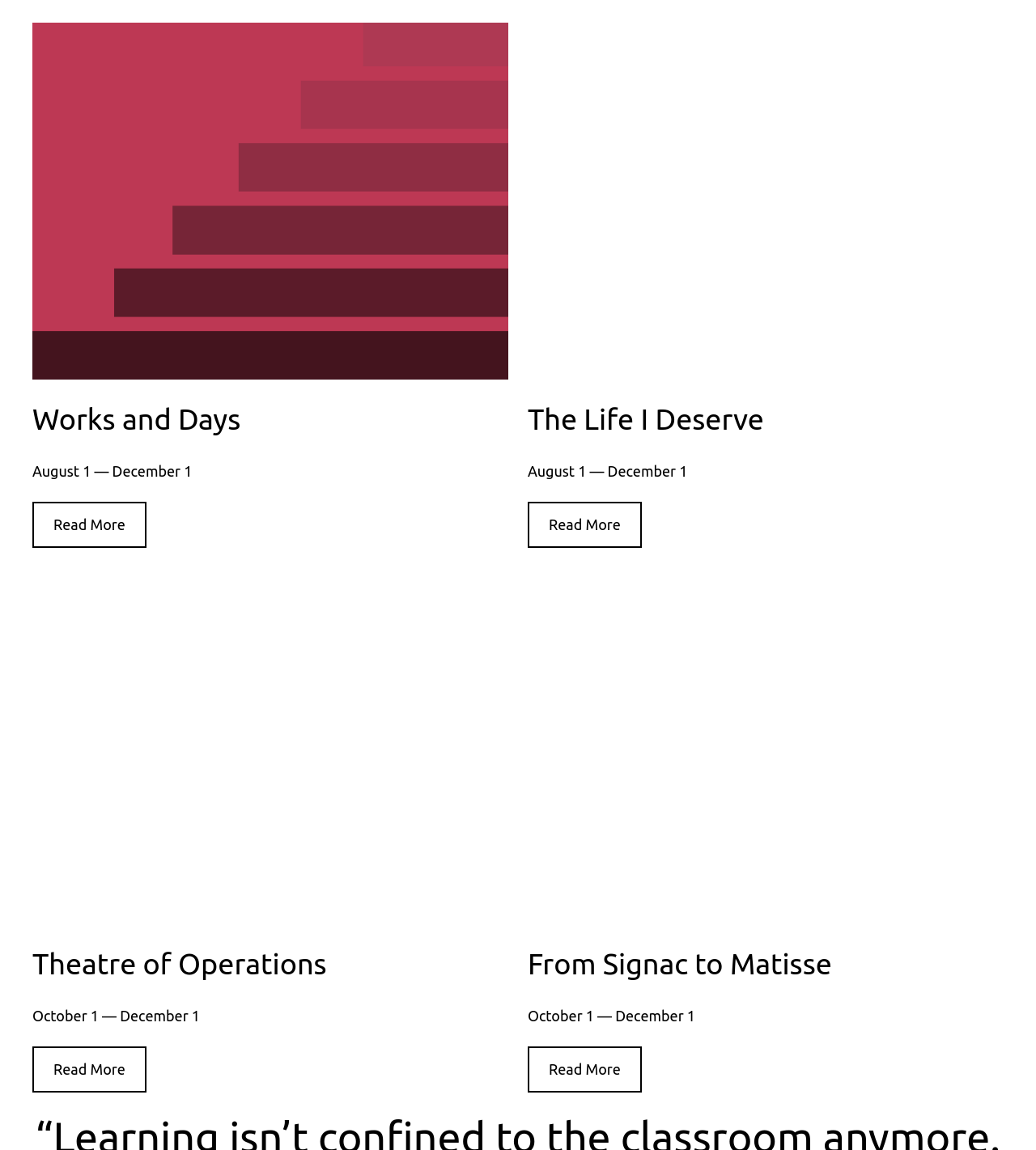Respond to the question with just a single word or phrase: 
What is the title of the event on the right side of the webpage?

The Life I Deserve